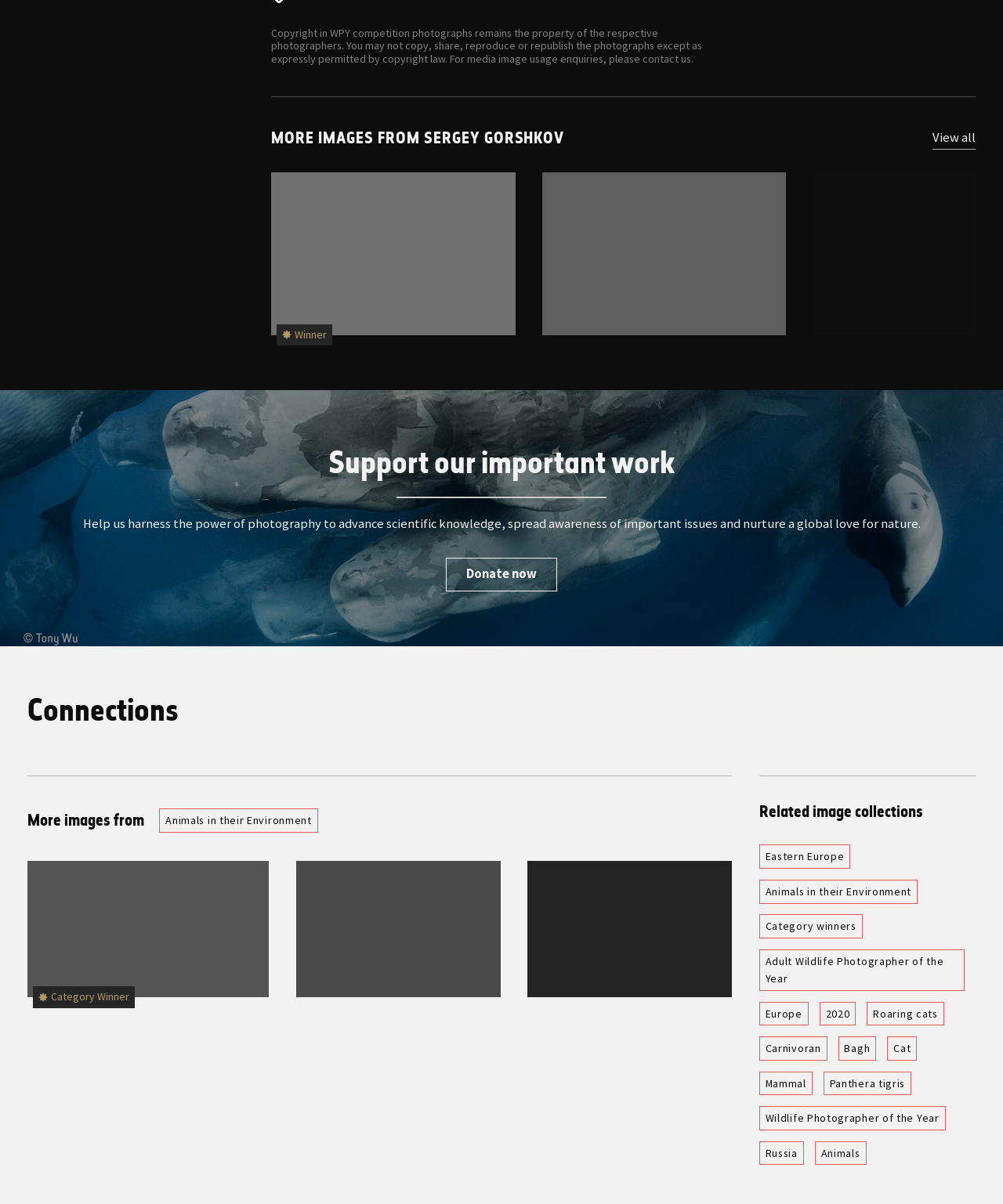Please provide a comprehensive answer to the question based on the screenshot: What is the purpose of the photographs on this webpage?

Based on the text 'Help us harness the power of photography to advance scientific knowledge, spread awareness of important issues and nurture a global love for nature.', it can be inferred that the photographs on this webpage are used to advance scientific knowledge.